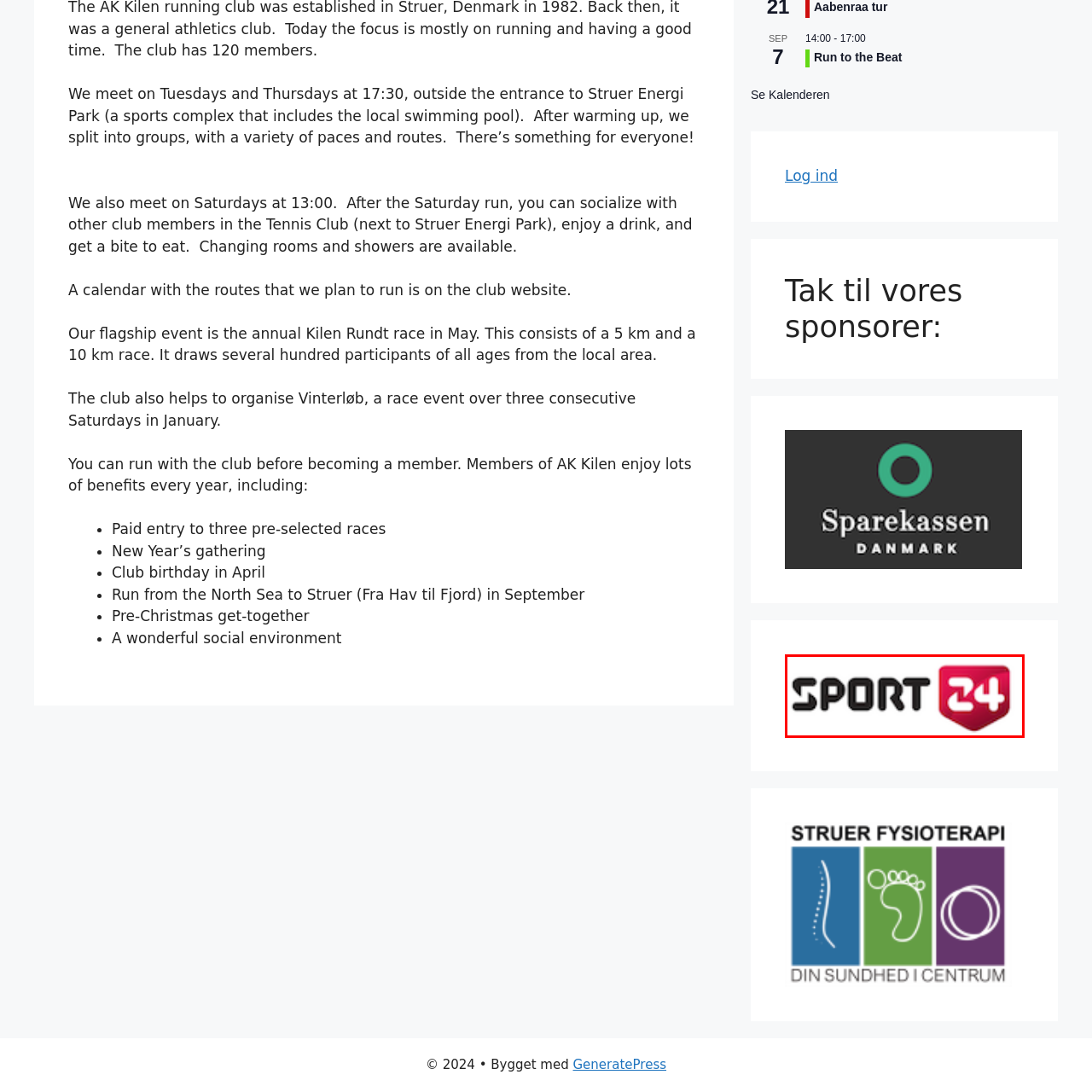What is the likely focus of Sport 24's services?
Please examine the image within the red bounding box and provide your answer using just one word or phrase.

Continuous activity